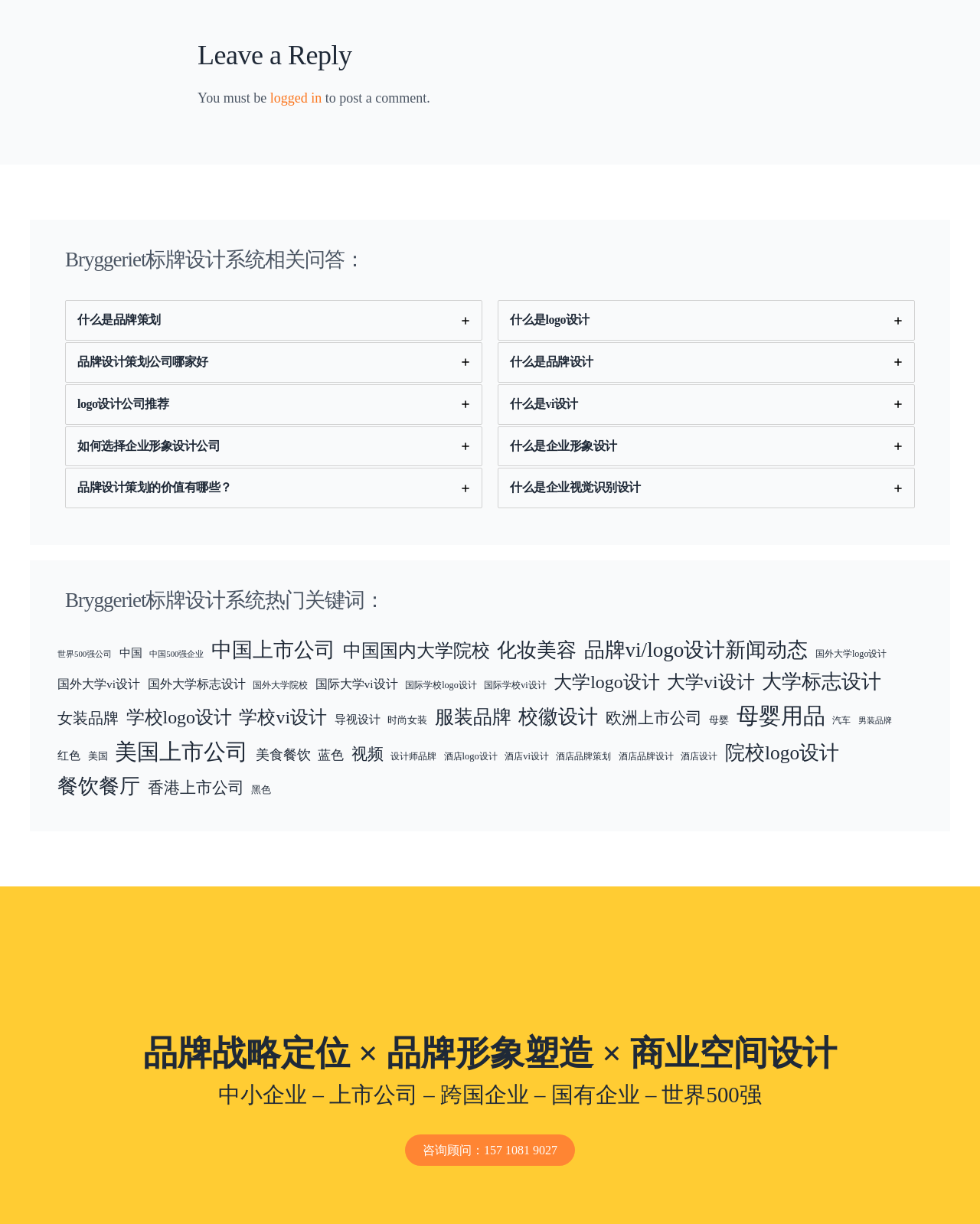Please identify the bounding box coordinates of the element's region that I should click in order to complete the following instruction: "Click on 'Leave a Reply'". The bounding box coordinates consist of four float numbers between 0 and 1, i.e., [left, top, right, bottom].

[0.202, 0.031, 0.798, 0.06]